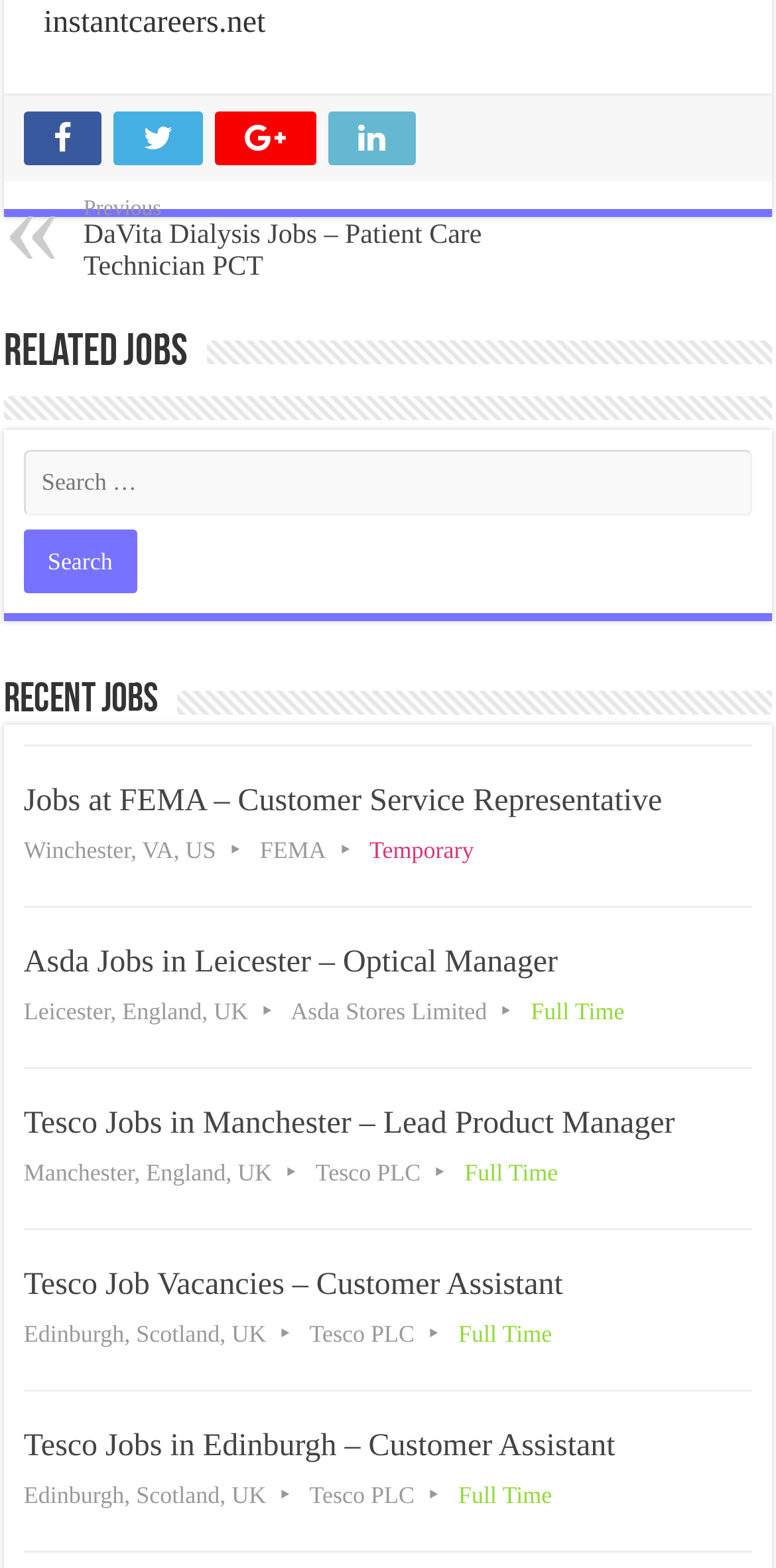Determine the bounding box coordinates for the UI element with the following description: "Google +". The coordinates should be four float numbers between 0 and 1, represented as [left, top, right, bottom].

[0.277, 0.071, 0.408, 0.105]